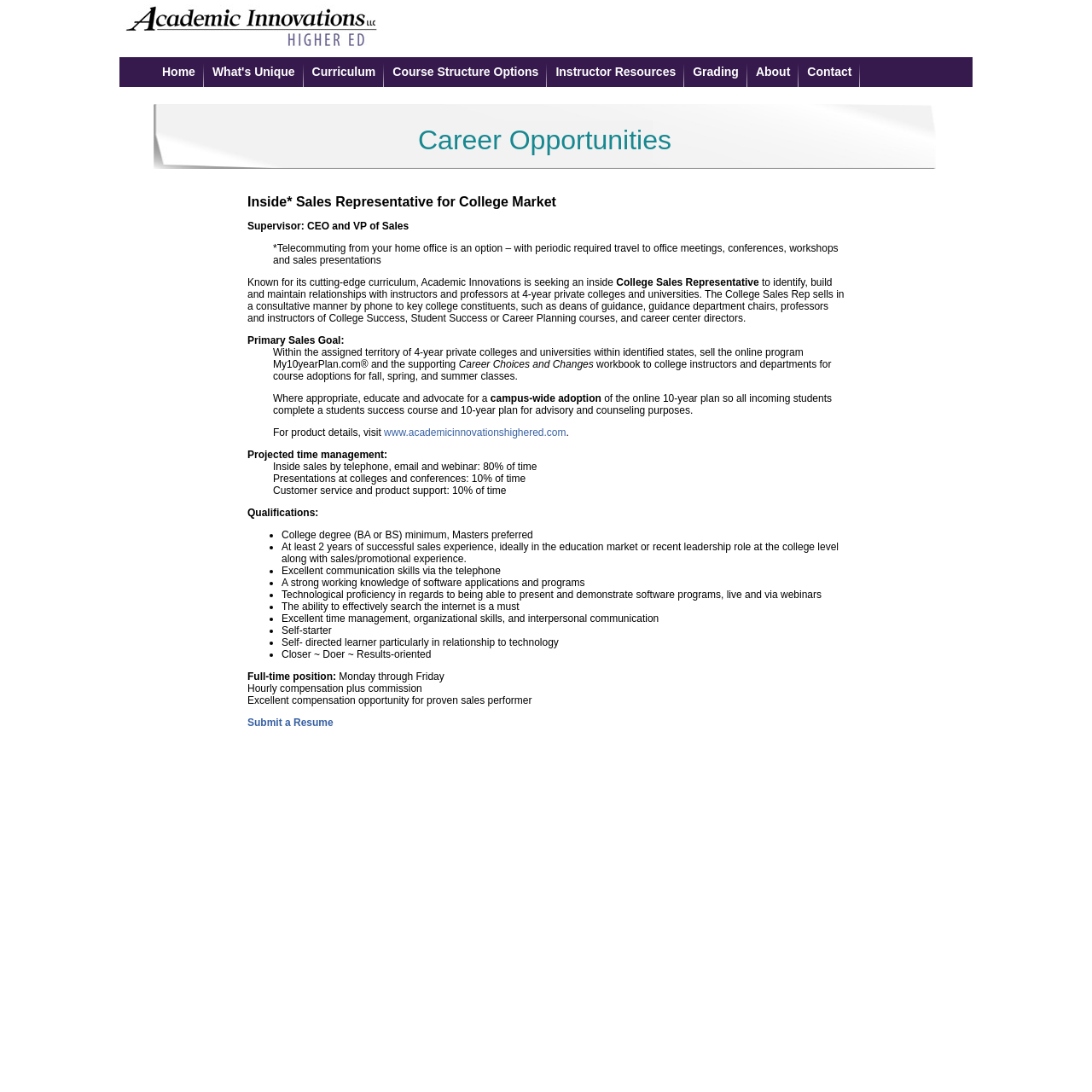Use the information in the screenshot to answer the question comprehensively: What is the primary sales goal of the College Sales Representative?

The primary sales goal of the College Sales Representative is to sell the online program My10yearPlan.com and the supporting Career Choices and Changes workbook to college instructors and departments for course adoptions for fall, spring, and summer classes.